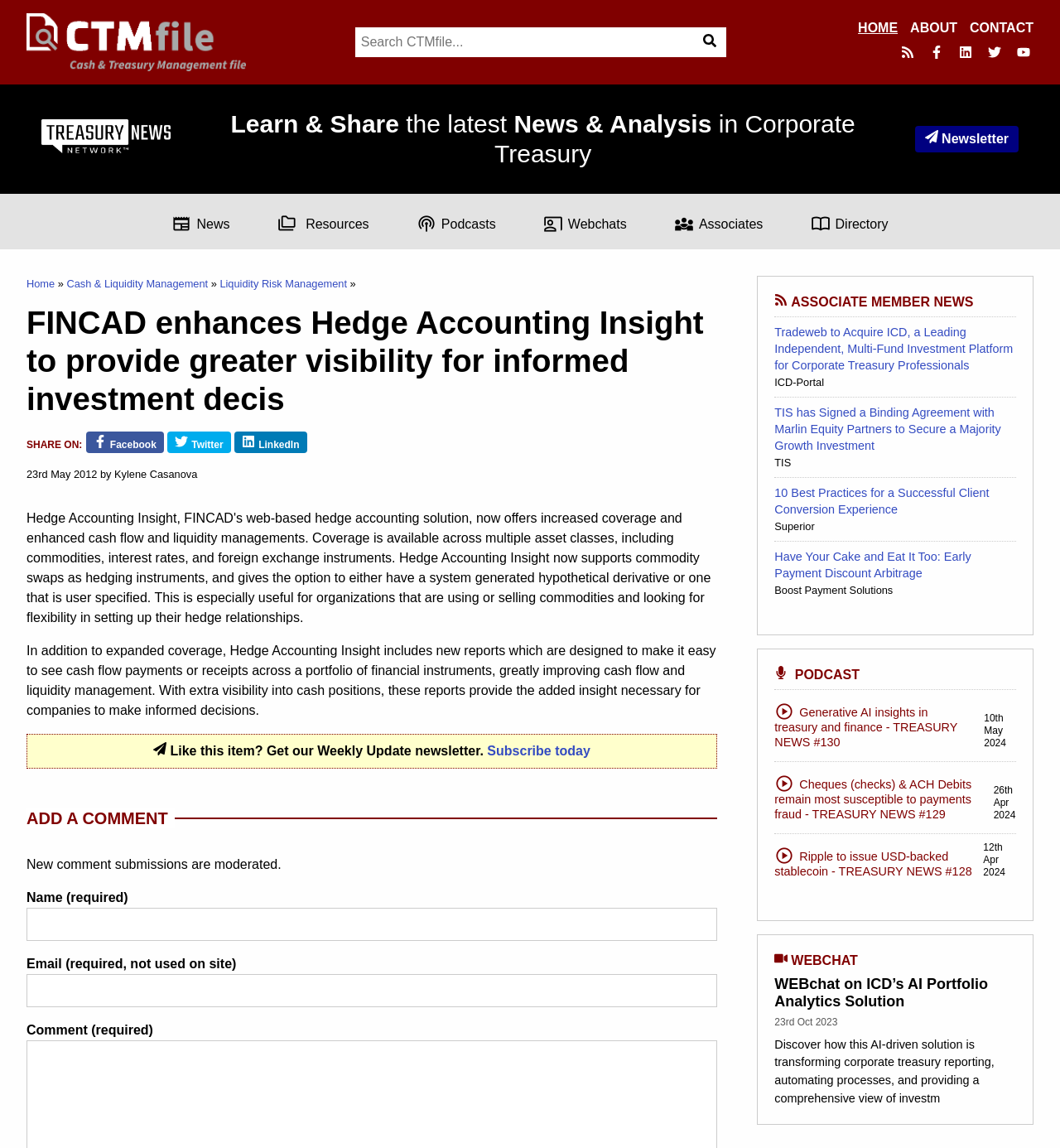Please identify the bounding box coordinates of the element's region that should be clicked to execute the following instruction: "Go to the home page". The bounding box coordinates must be four float numbers between 0 and 1, i.e., [left, top, right, bottom].

[0.809, 0.016, 0.847, 0.033]